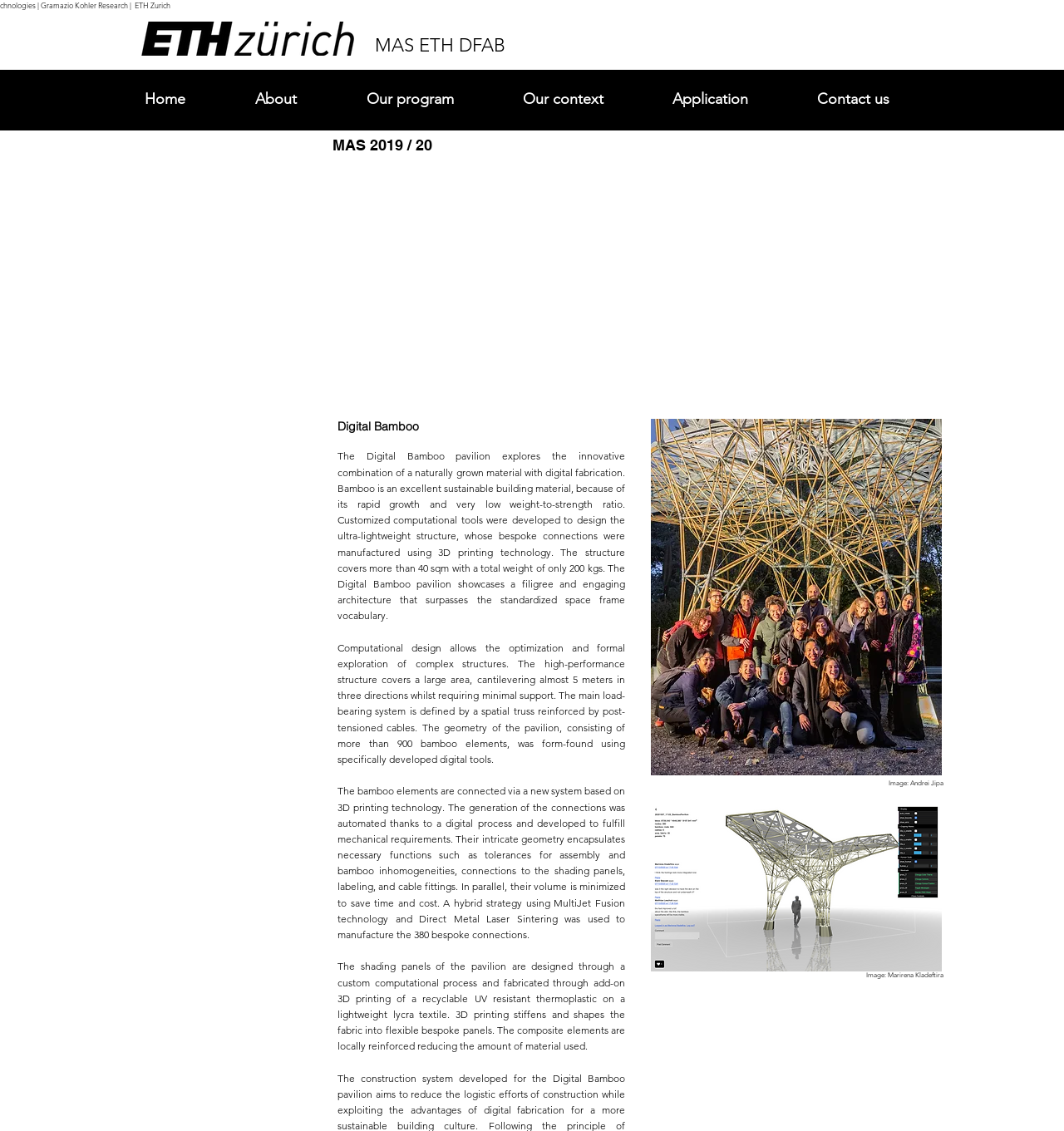Who took the image of the bamboo pavilion?
Please answer the question with a detailed response using the information from the screenshot.

The photographer's name is mentioned in the static text element 'Image: Andrei Jipa' with bounding box coordinates [0.835, 0.689, 0.887, 0.696].